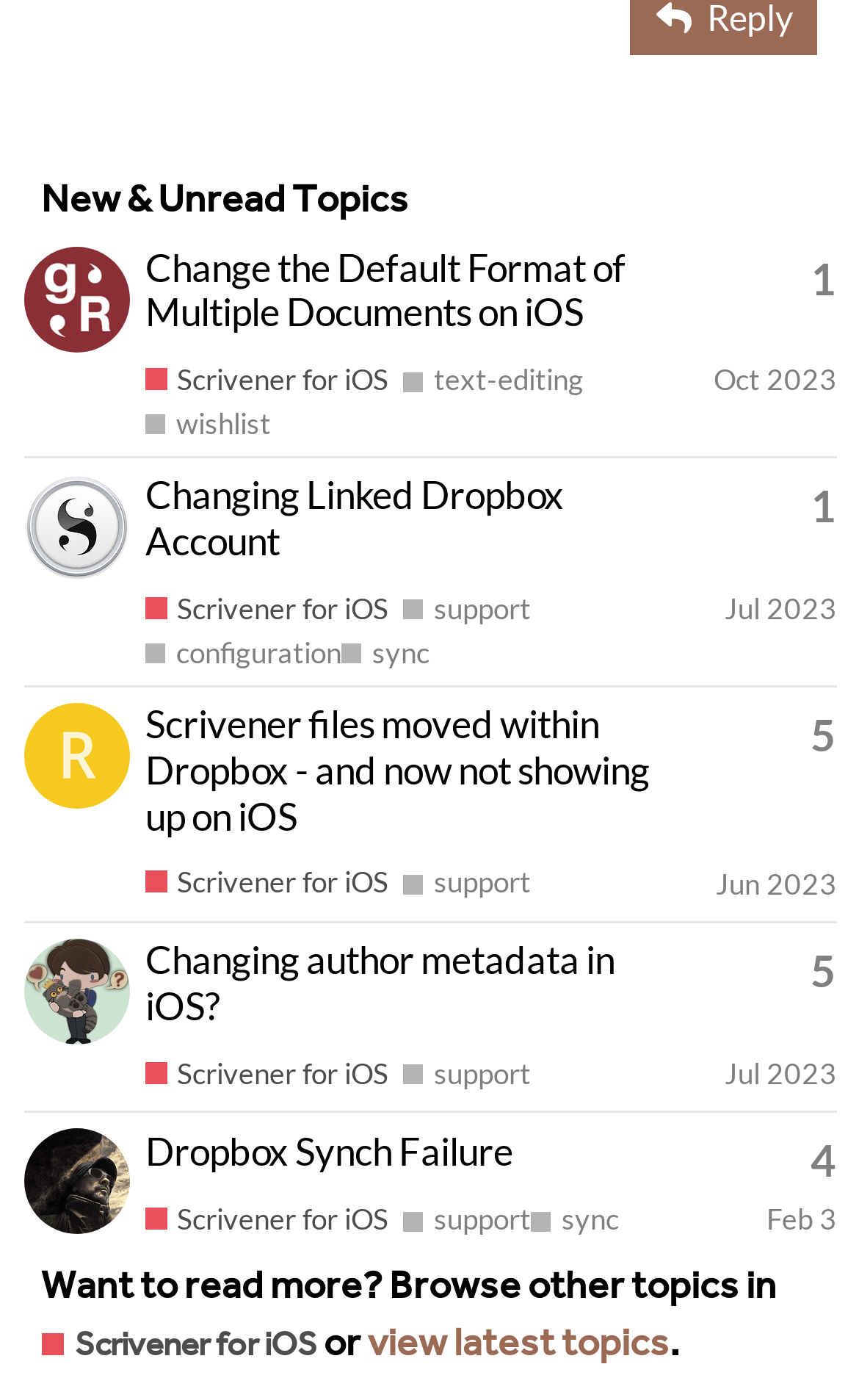How many replies does the third topic have?
Please use the image to provide a one-word or short phrase answer.

5